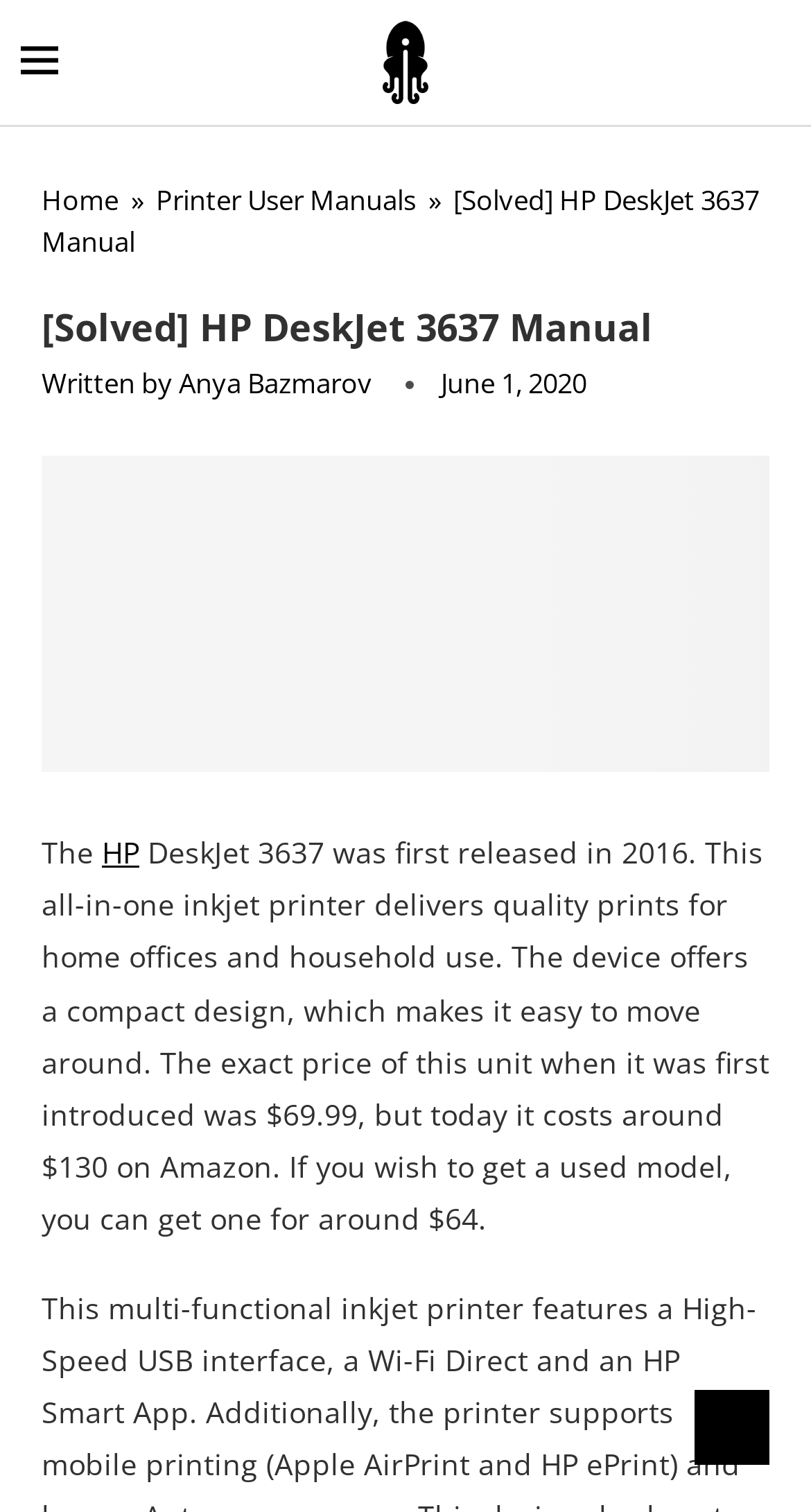Provide a short, one-word or phrase answer to the question below:
What is the current price of the printer on Amazon?

$130